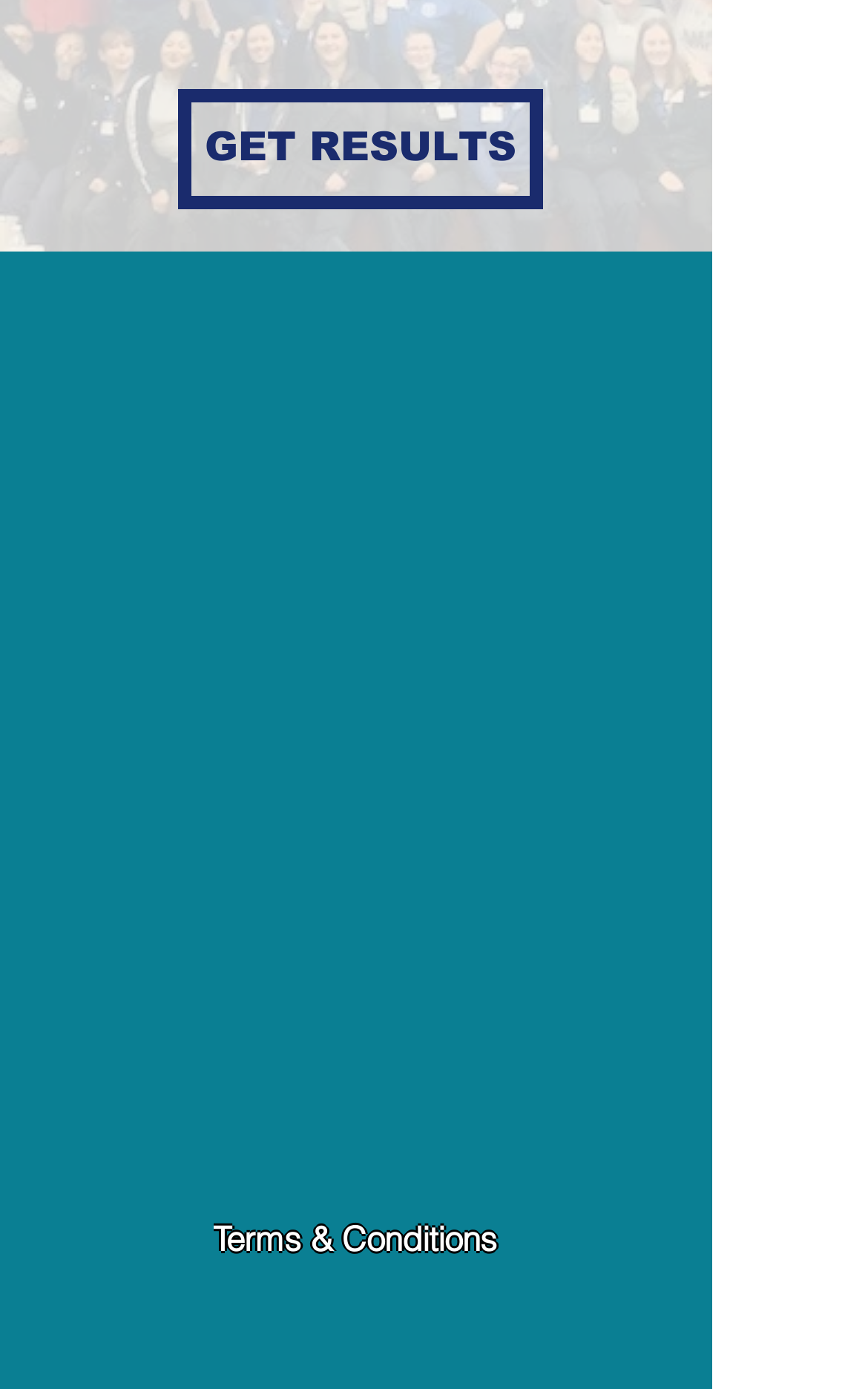Please provide the bounding box coordinate of the region that matches the element description: Equilibria in Health Care. Coordinates should be in the format (top-left x, top-left y, bottom-right x, bottom-right y) and all values should be between 0 and 1.

[0.255, 0.406, 0.55, 0.429]